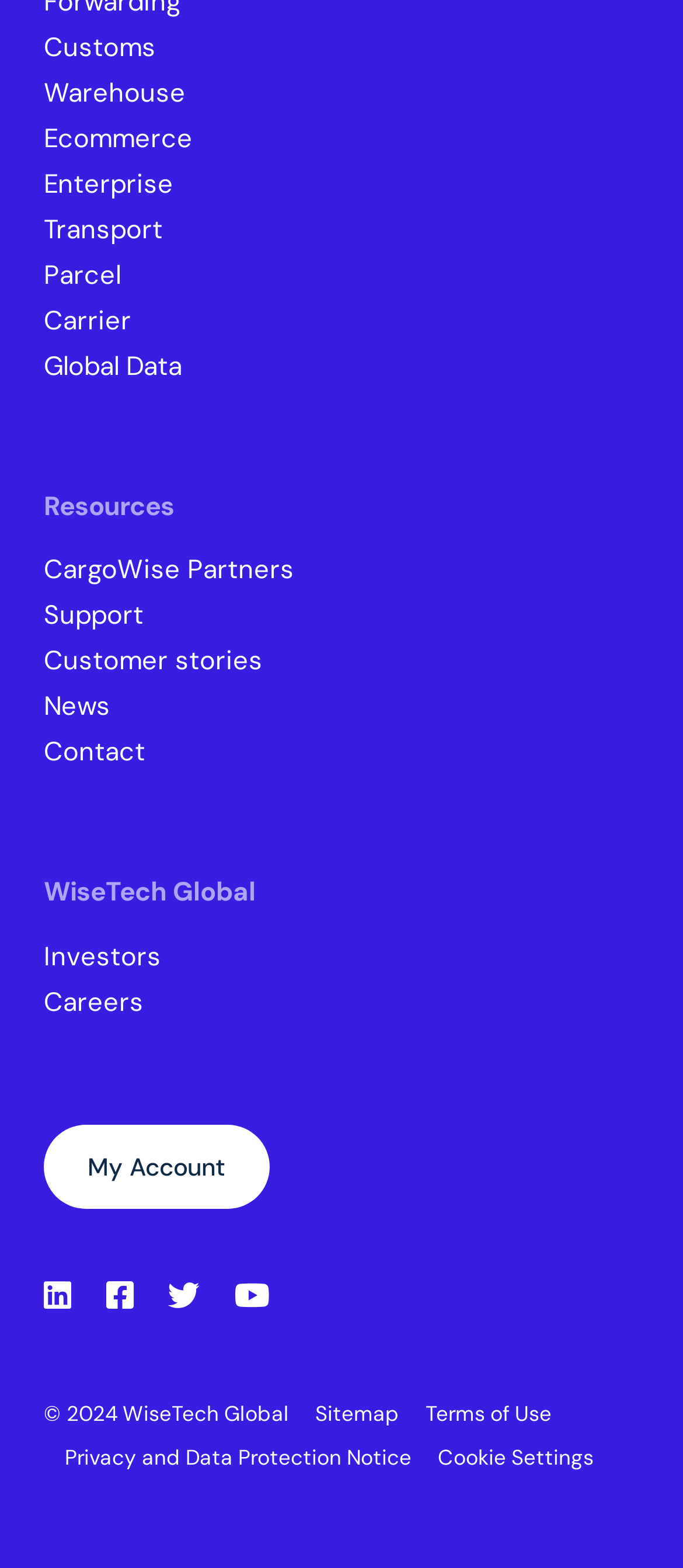Given the description: "Cookie Settings", determine the bounding box coordinates of the UI element. The coordinates should be formatted as four float numbers between 0 and 1, [left, top, right, bottom].

[0.641, 0.921, 0.869, 0.939]